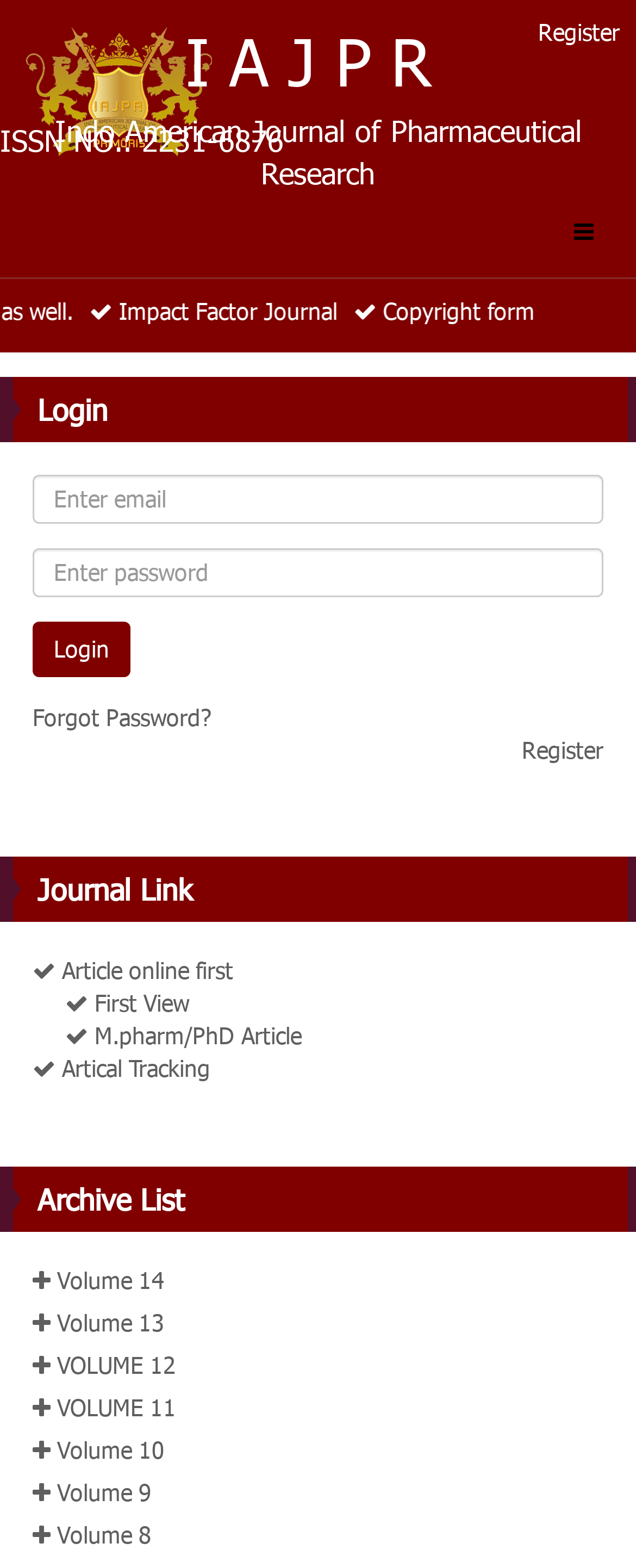Indicate the bounding box coordinates of the element that needs to be clicked to satisfy the following instruction: "View Article online first". The coordinates should be four float numbers between 0 and 1, i.e., [left, top, right, bottom].

[0.097, 0.608, 0.367, 0.628]